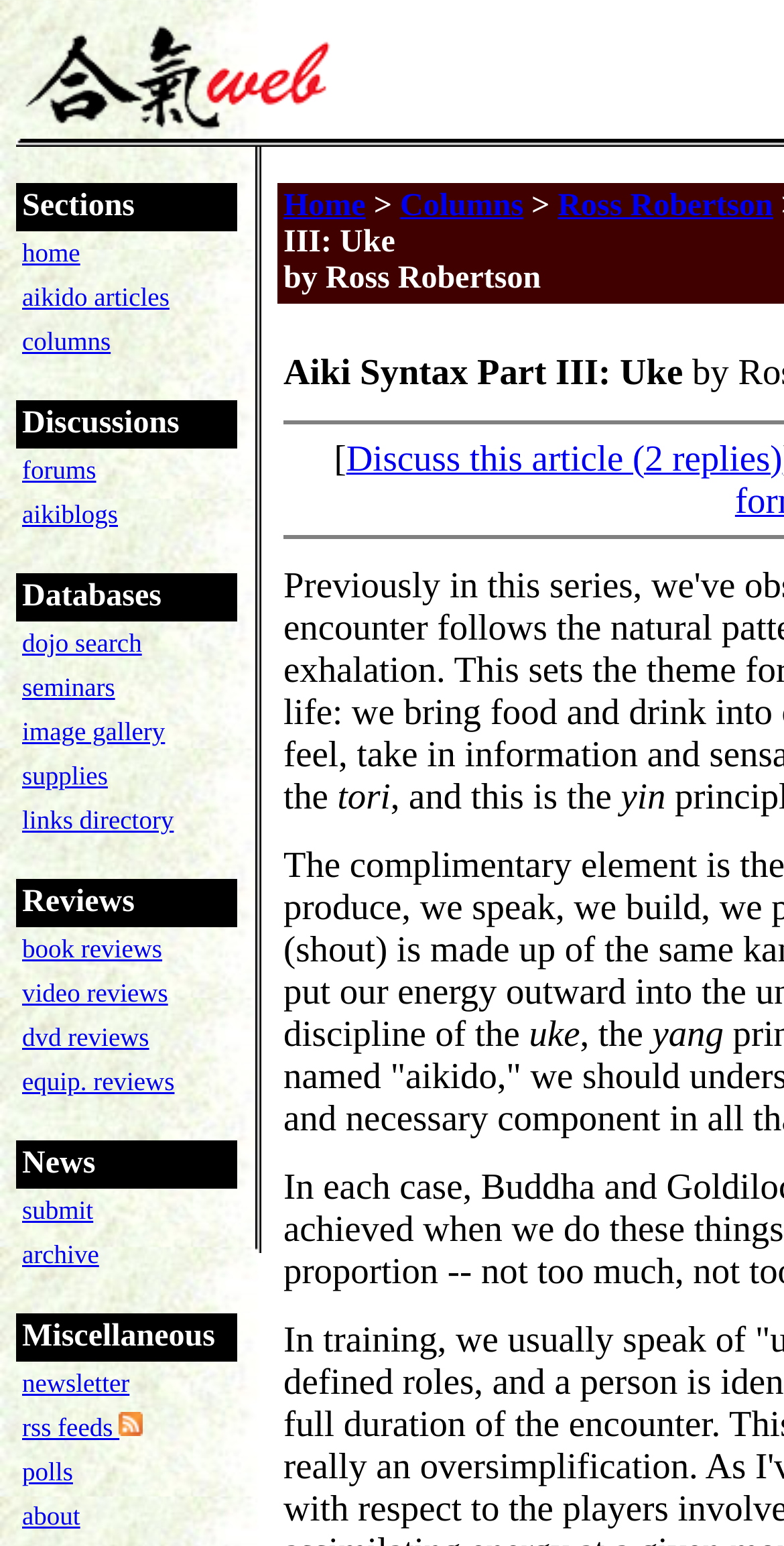Provide the bounding box coordinates of the HTML element this sentence describes: "Discuss this article (2 replies)".

[0.442, 0.283, 0.998, 0.309]